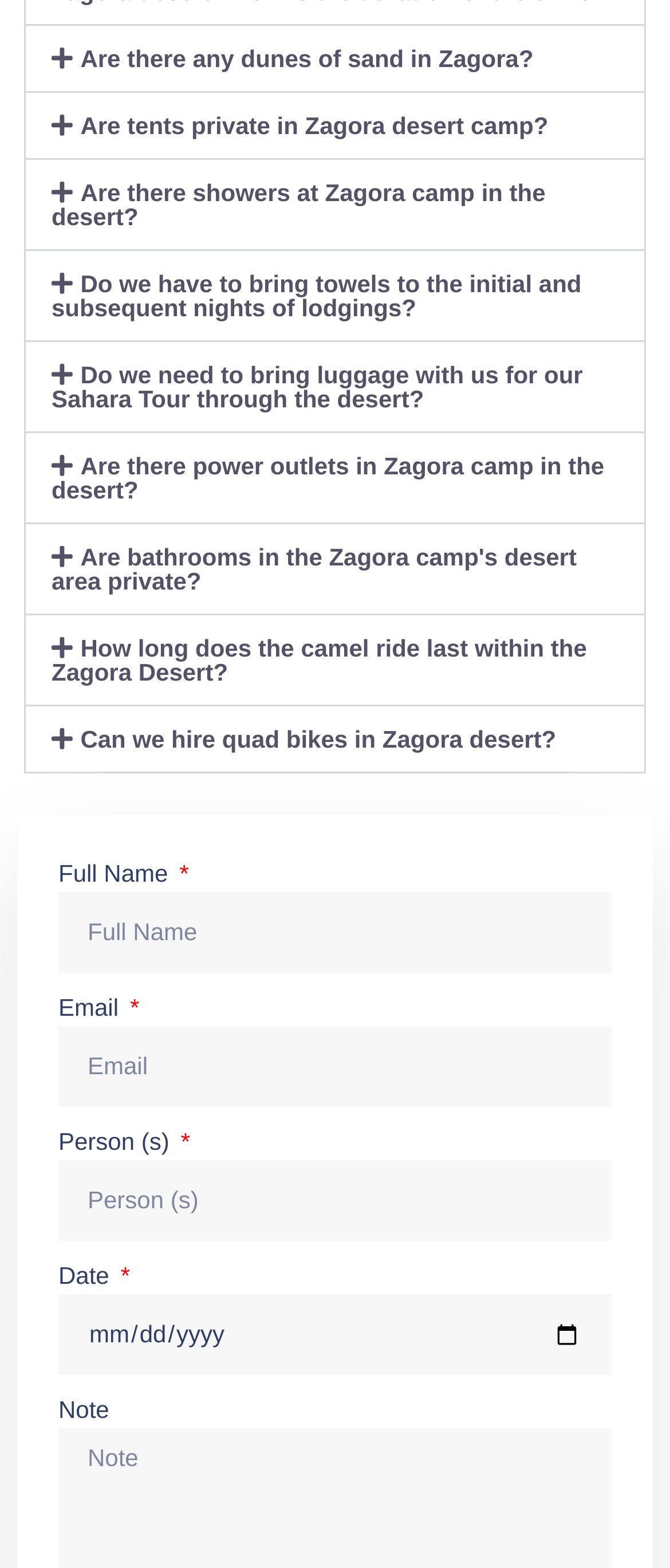Locate the bounding box coordinates of the region to be clicked to comply with the following instruction: "Enter your full name". The coordinates must be four float numbers between 0 and 1, in the form [left, top, right, bottom].

[0.087, 0.569, 0.913, 0.621]